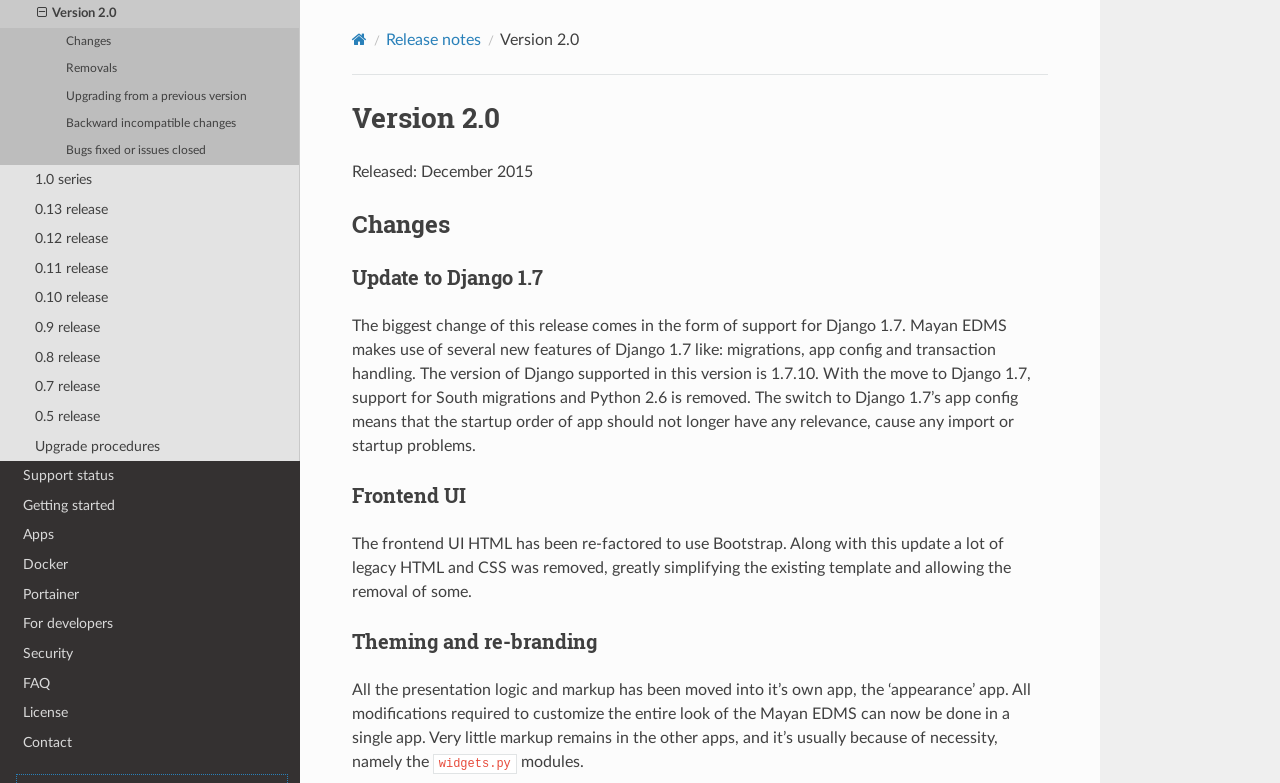What is the name of the app where all presentation logic and markup are moved to?
Answer with a single word or phrase, using the screenshot for reference.

Appearance